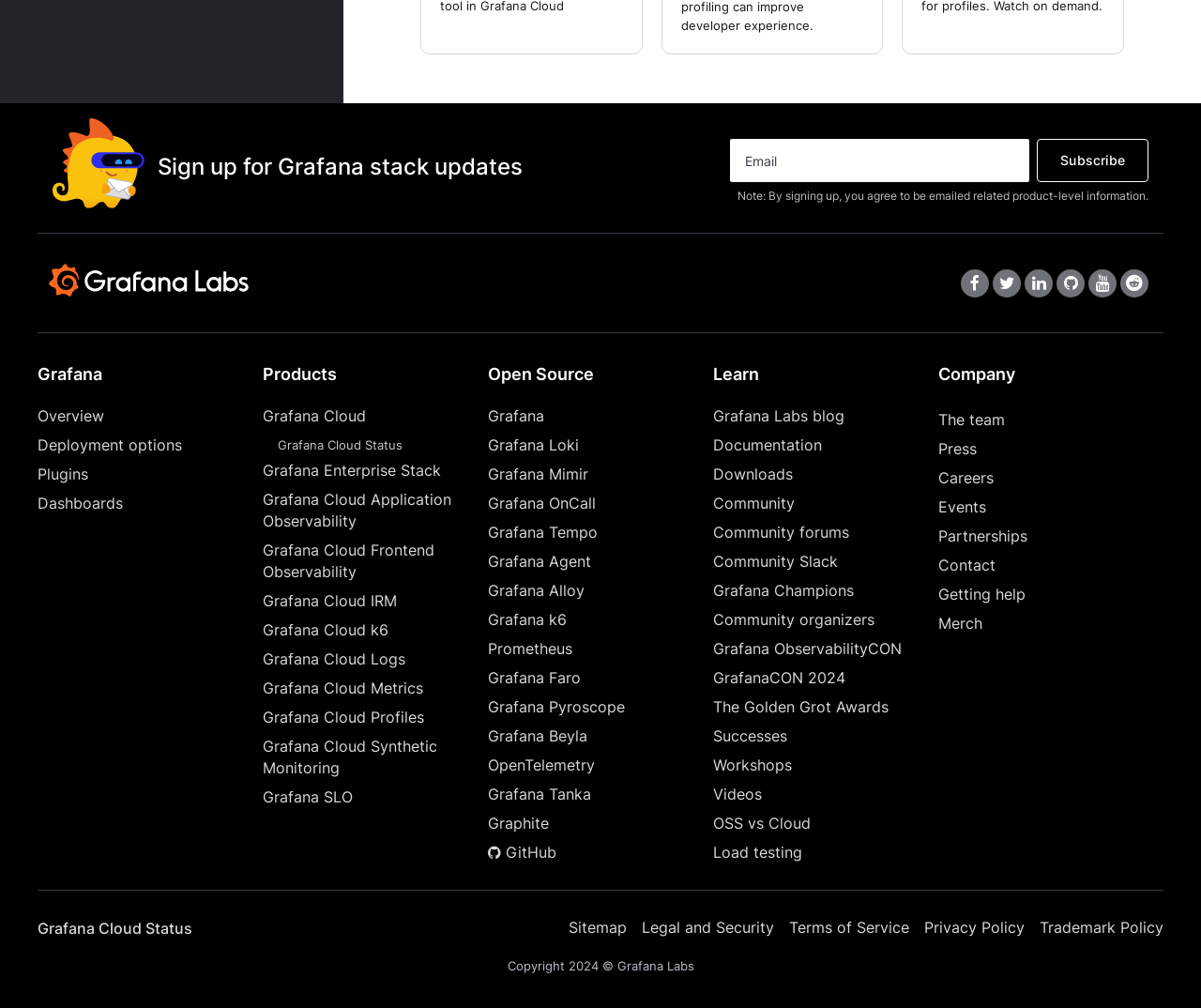Answer the question in a single word or phrase:
What is the orientation of the separators?

Horizontal